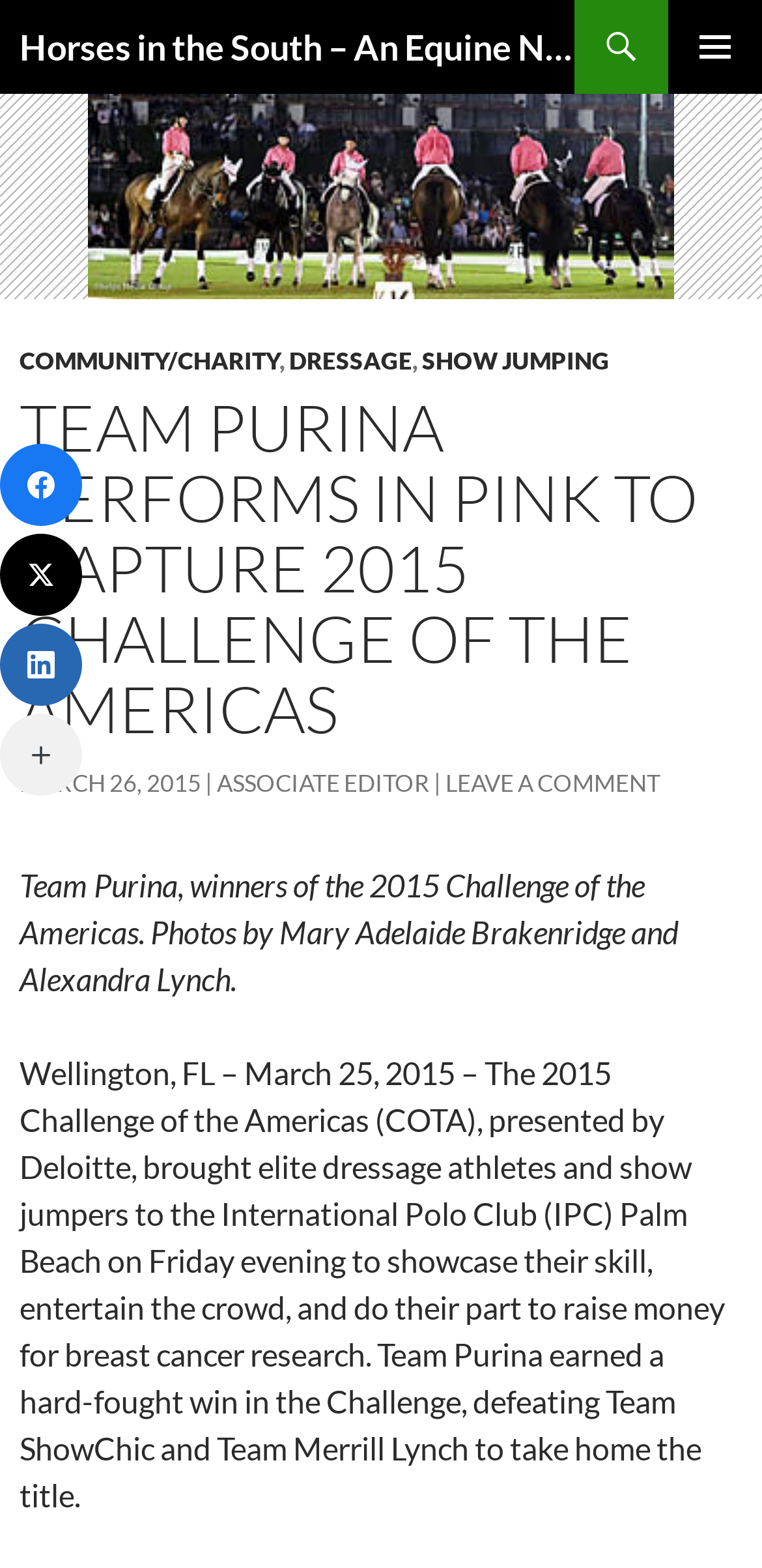From the screenshot, find the bounding box of the UI element matching this description: "Primary Menu". Supply the bounding box coordinates in the form [left, top, right, bottom], each a float between 0 and 1.

[0.877, 0.0, 1.0, 0.06]